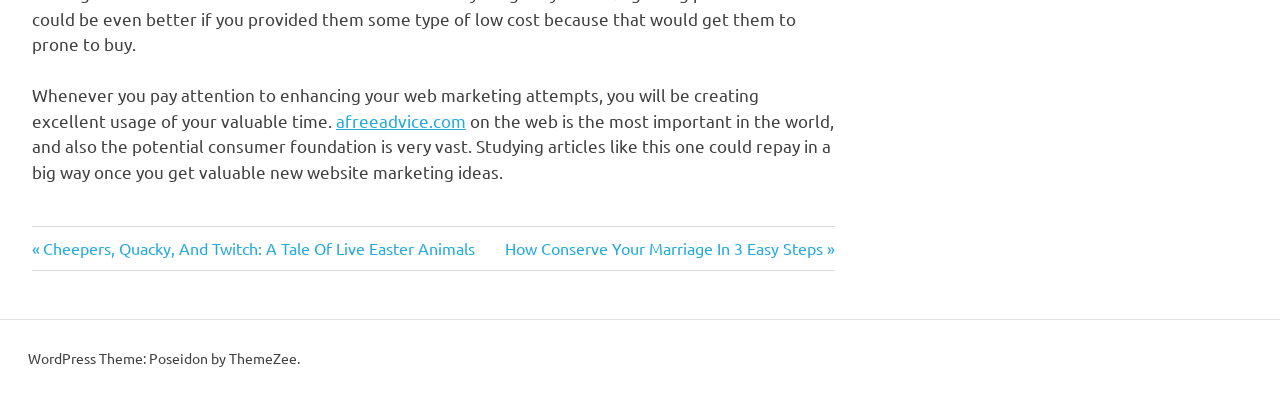What is the topic of the webpage?
Provide a fully detailed and comprehensive answer to the question.

The webpage appears to be discussing web marketing as the static text at the top of the page mentions 'enhancing your web marketing attempts' and 'valuable new website marketing ideas'.